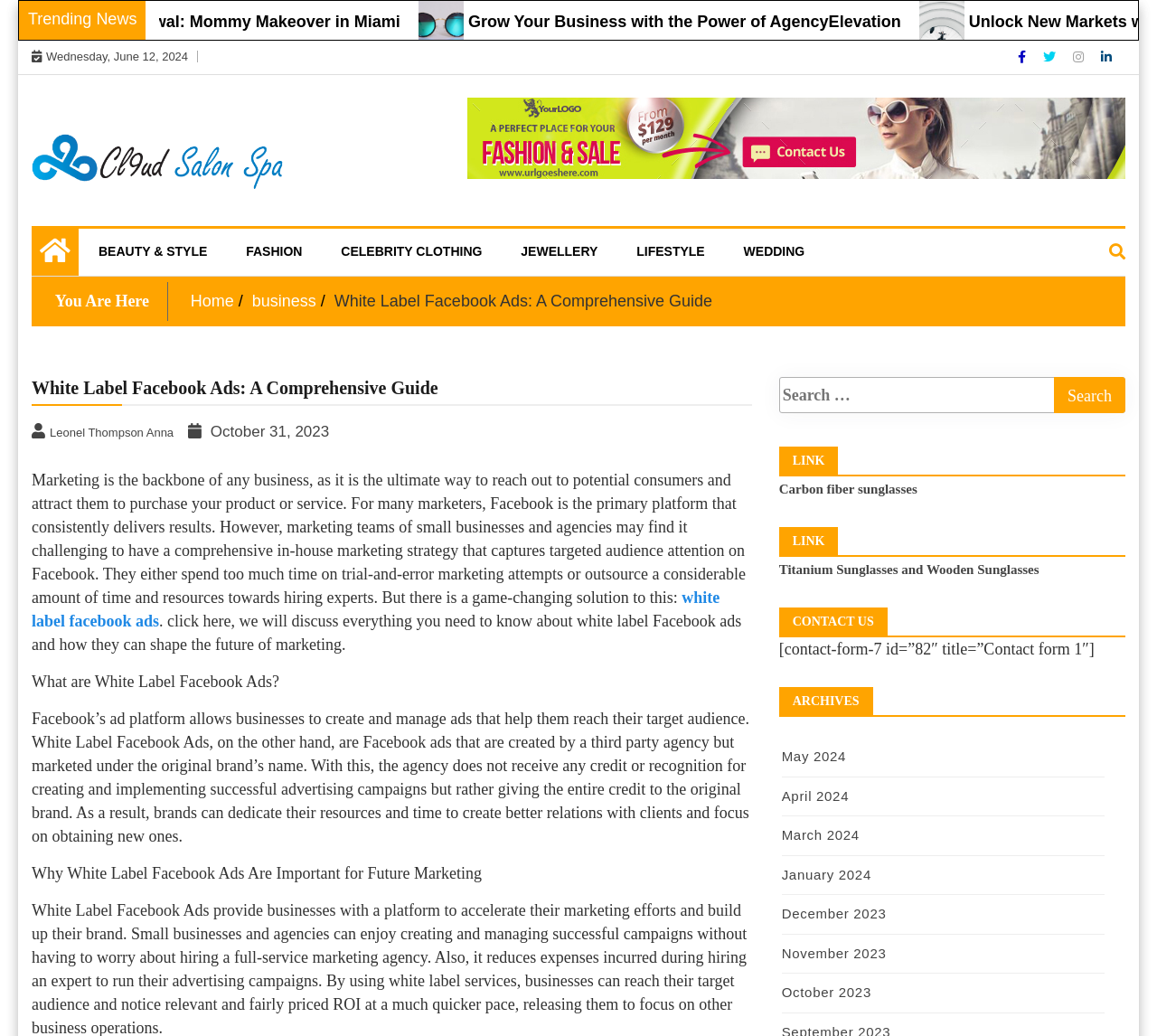Please provide a brief answer to the following inquiry using a single word or phrase:
What is the date mentioned in the webpage?

Wednesday, June 12, 2024